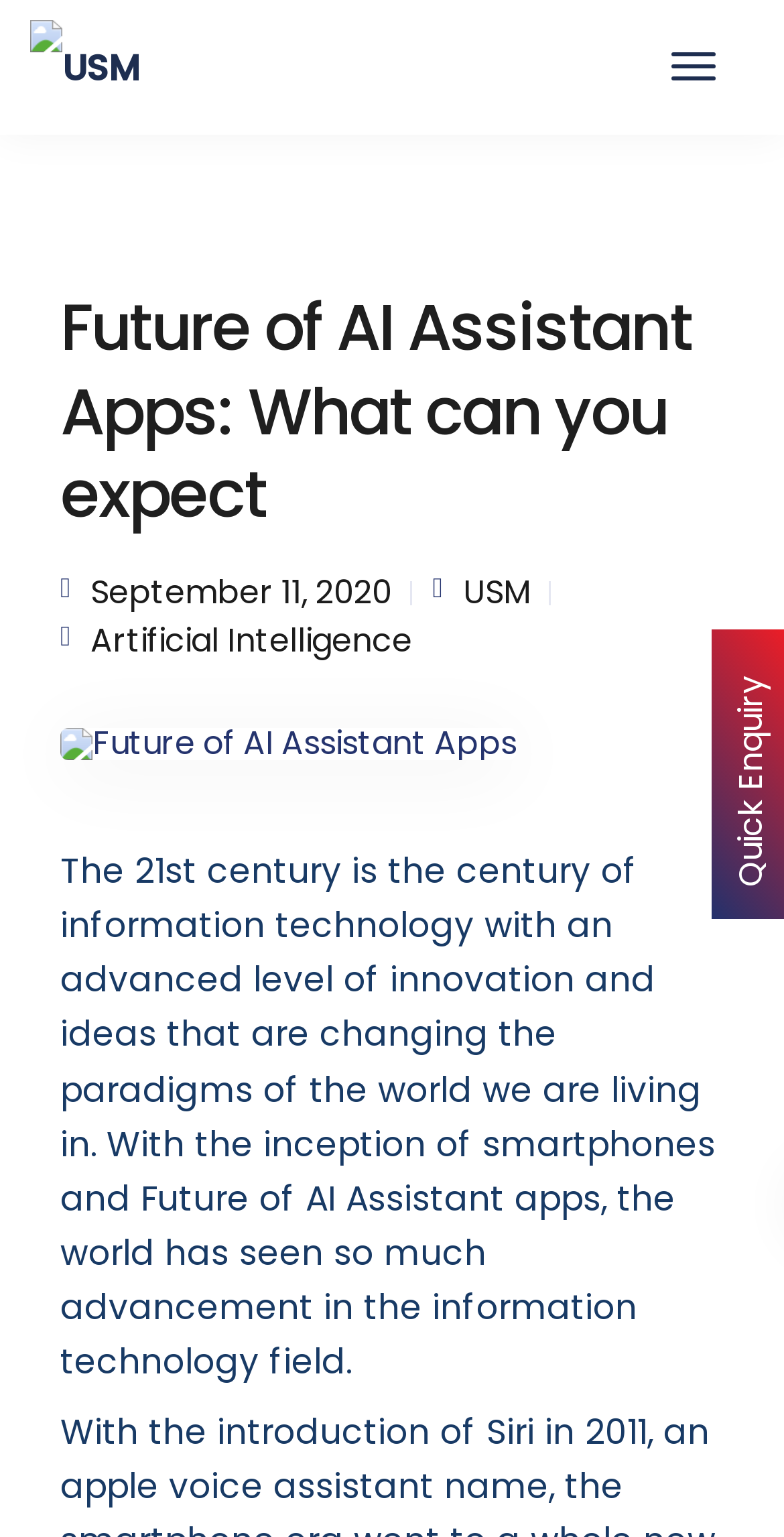What is the century mentioned in the article? Please answer the question using a single word or phrase based on the image.

21st century